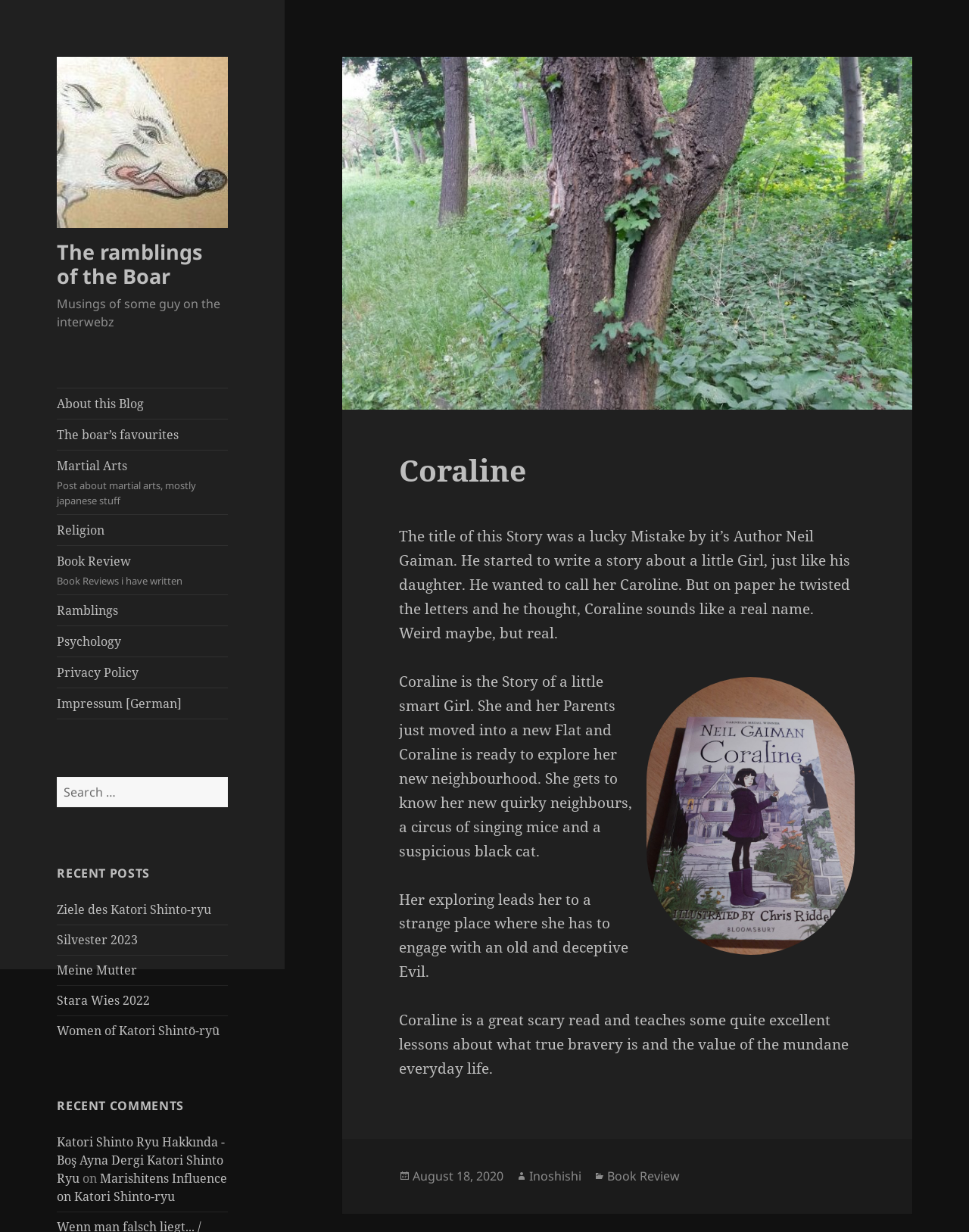Locate the bounding box coordinates of the clickable area needed to fulfill the instruction: "Read the post about martial arts".

[0.059, 0.366, 0.235, 0.418]